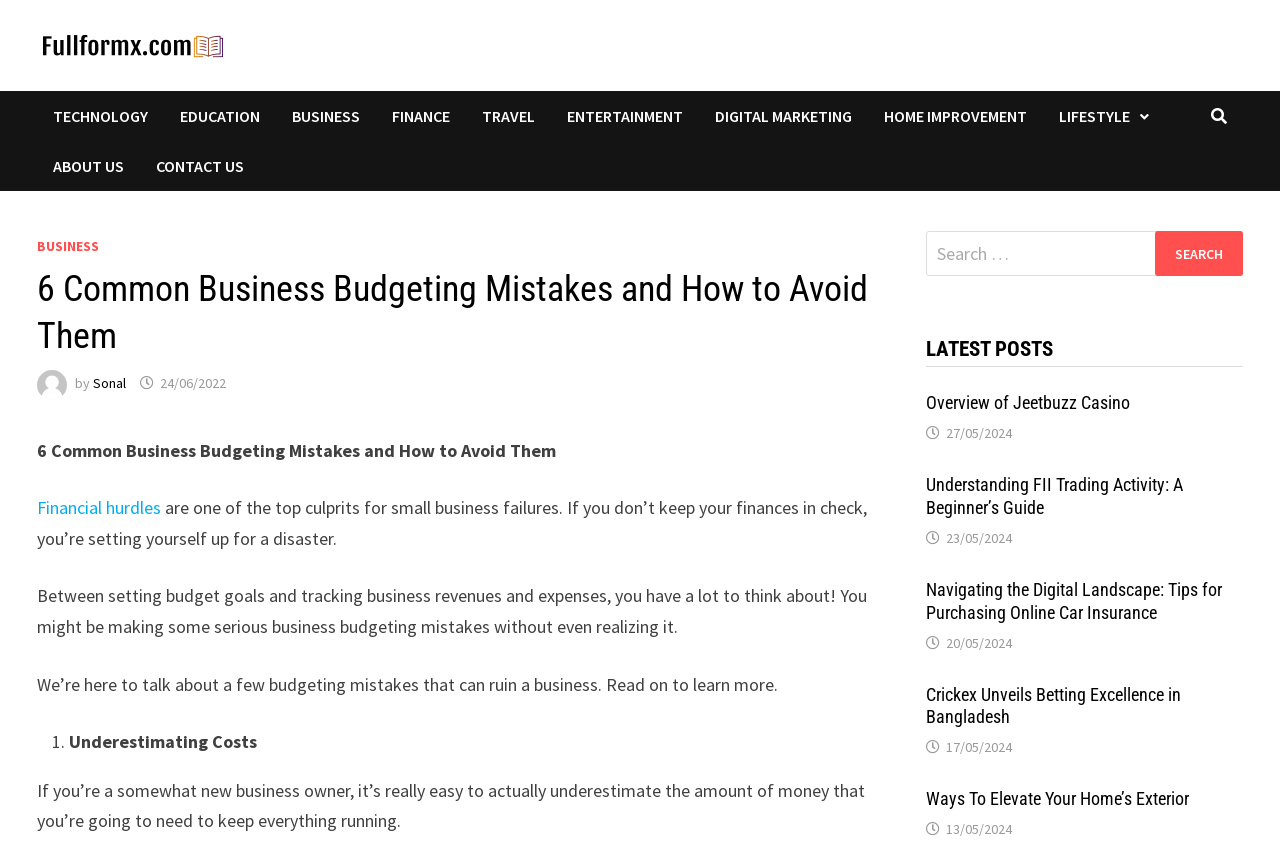Find the bounding box coordinates of the clickable region needed to perform the following instruction: "Check the 'LATEST POSTS'". The coordinates should be provided as four float numbers between 0 and 1, i.e., [left, top, right, bottom].

[0.723, 0.397, 0.971, 0.434]